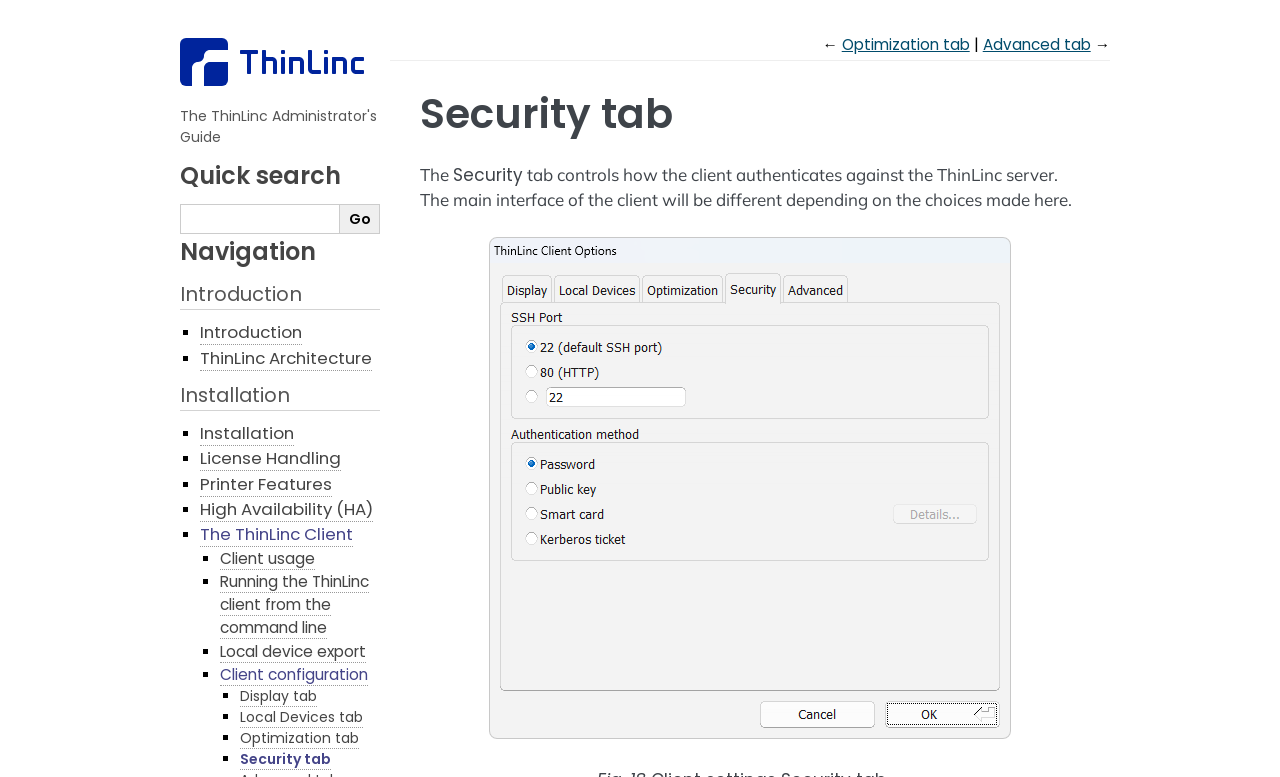Give a one-word or short phrase answer to this question: 
How many links are there in the navigation section?

13